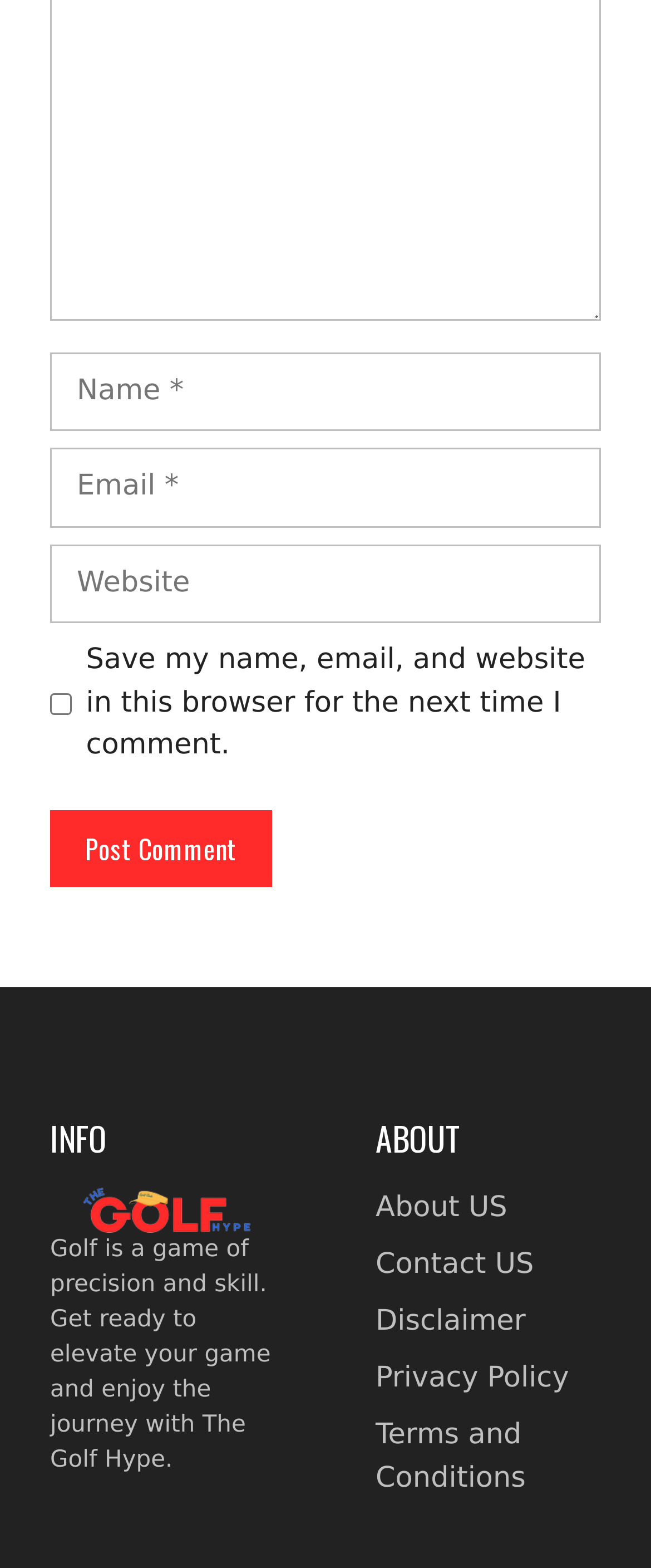Please identify the bounding box coordinates of the clickable region that I should interact with to perform the following instruction: "Input your email". The coordinates should be expressed as four float numbers between 0 and 1, i.e., [left, top, right, bottom].

[0.077, 0.286, 0.923, 0.336]